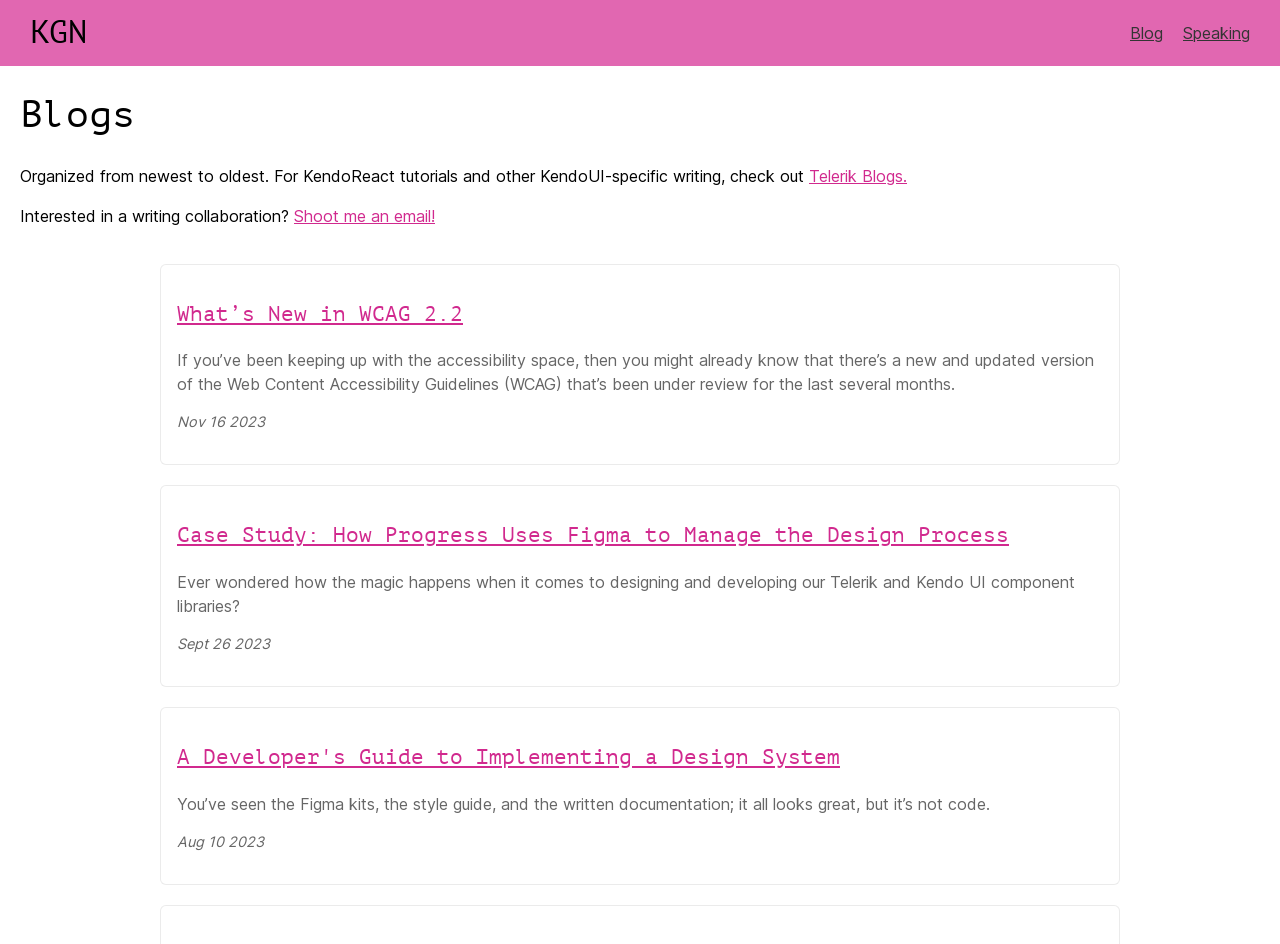Identify and provide the bounding box for the element described by: "Shoot me an email!".

[0.23, 0.218, 0.34, 0.239]